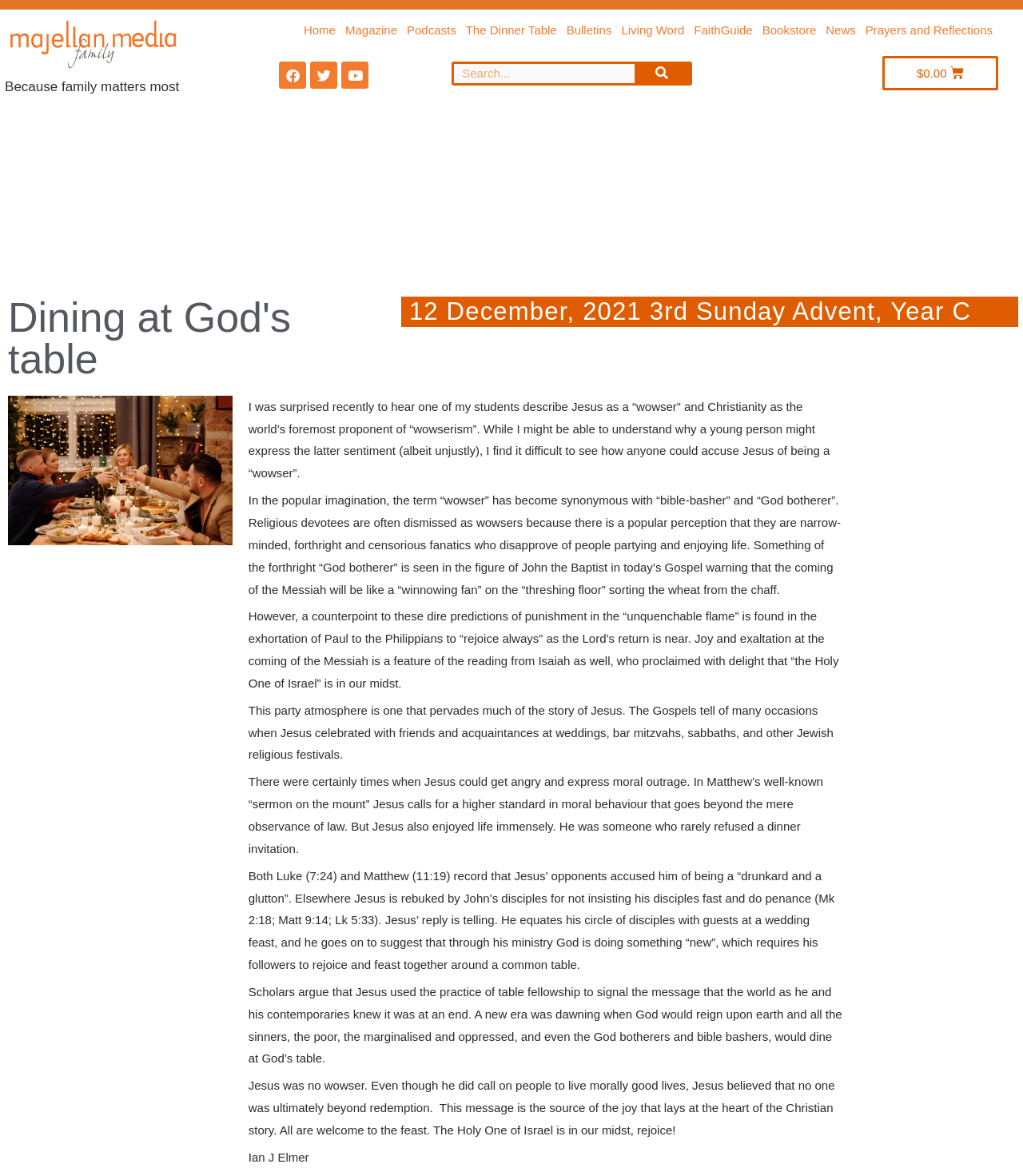What is the logo of Majellan Media?
Look at the screenshot and provide an in-depth answer.

The logo of Majellan Media is located at the top left corner of the webpage, and it is an image with the text 'Majellan Media Logo'.